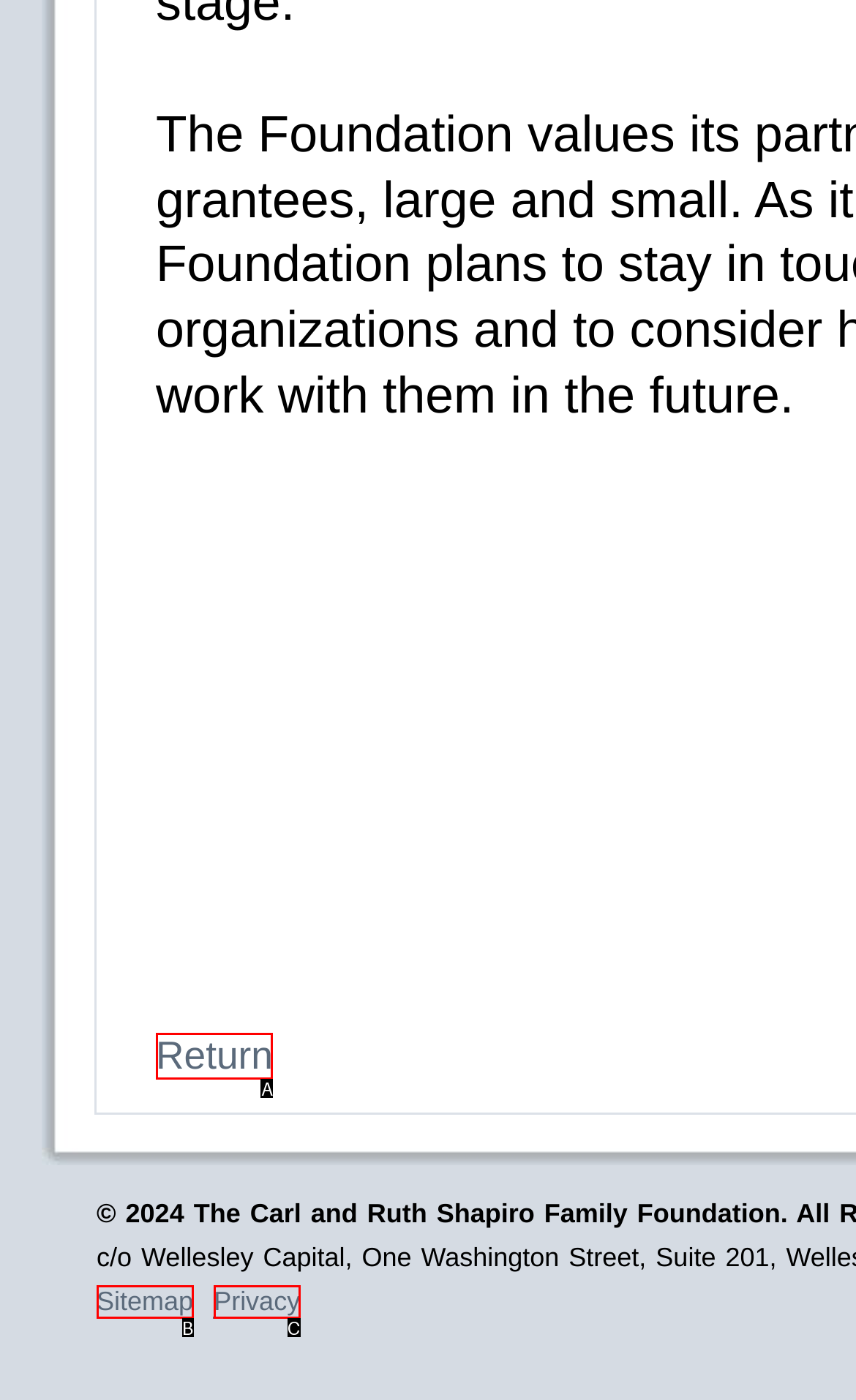Select the letter from the given choices that aligns best with the description: Privacy. Reply with the specific letter only.

C